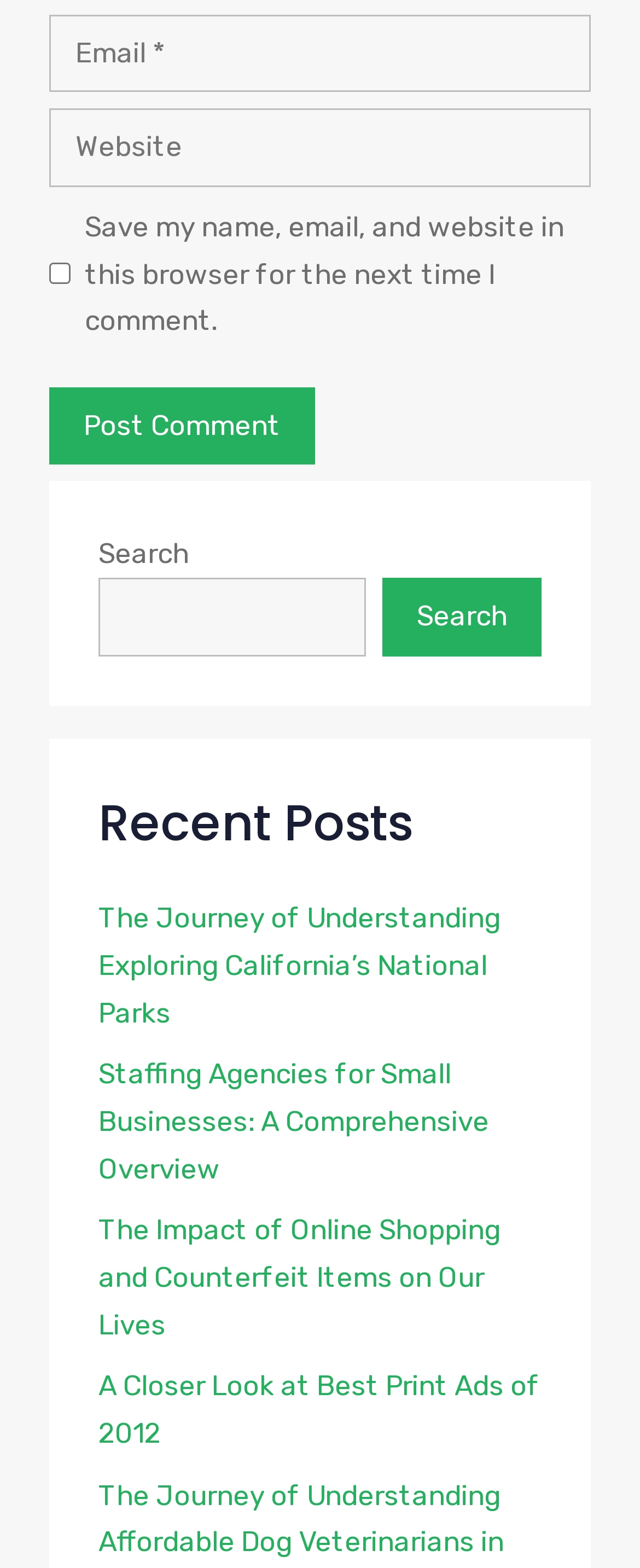How many comment fields are there?
Please provide a comprehensive answer based on the details in the screenshot.

There are two comment fields, one for 'Email' and one for 'Website', which are indicated by the presence of two textbox elements with corresponding labels.